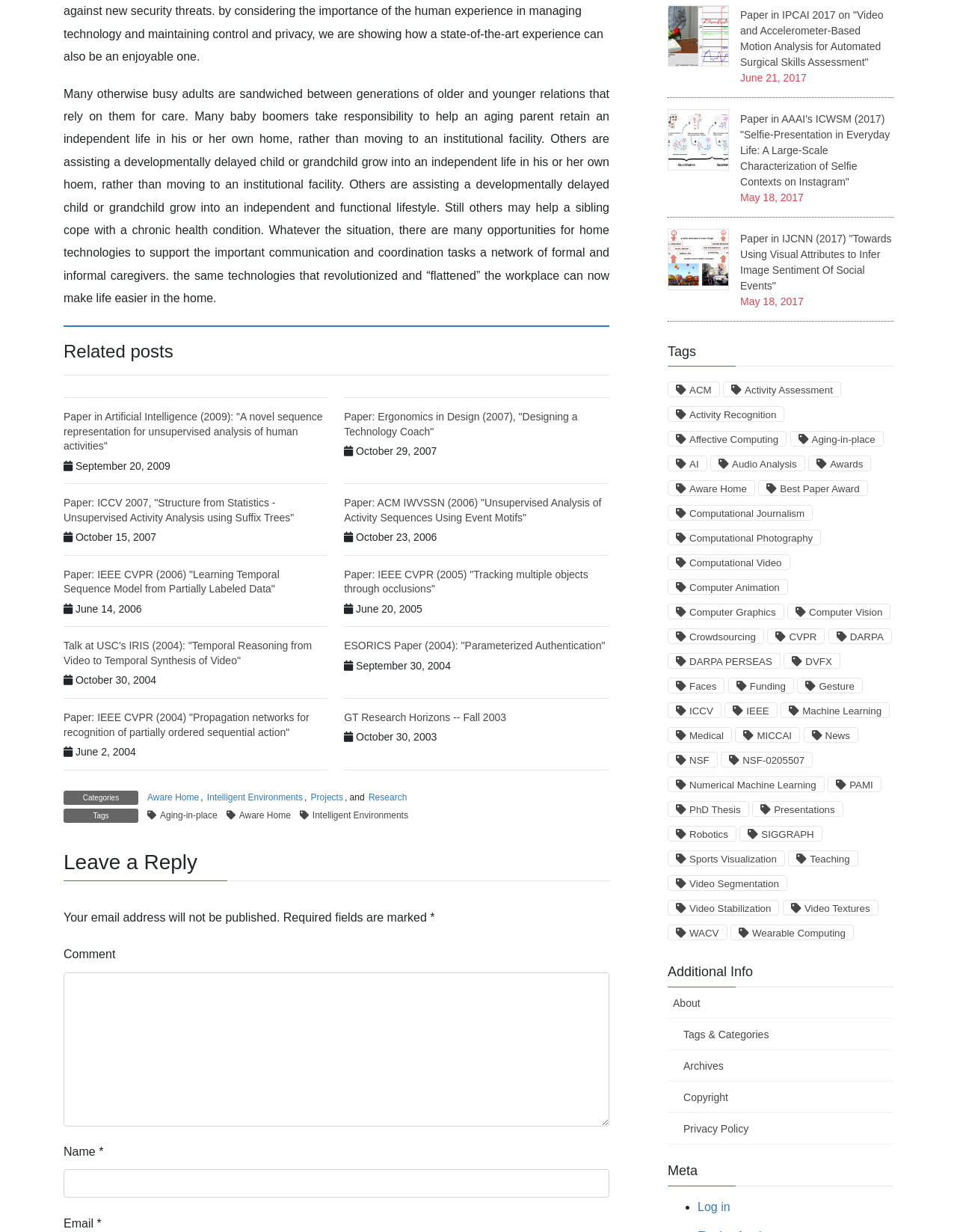What is the purpose of the textbox labeled 'Comment'?
Please provide a comprehensive and detailed answer to the question.

The textbox labeled 'Comment' is provided for users to leave their comments or feedback on the post, and it is a required field.